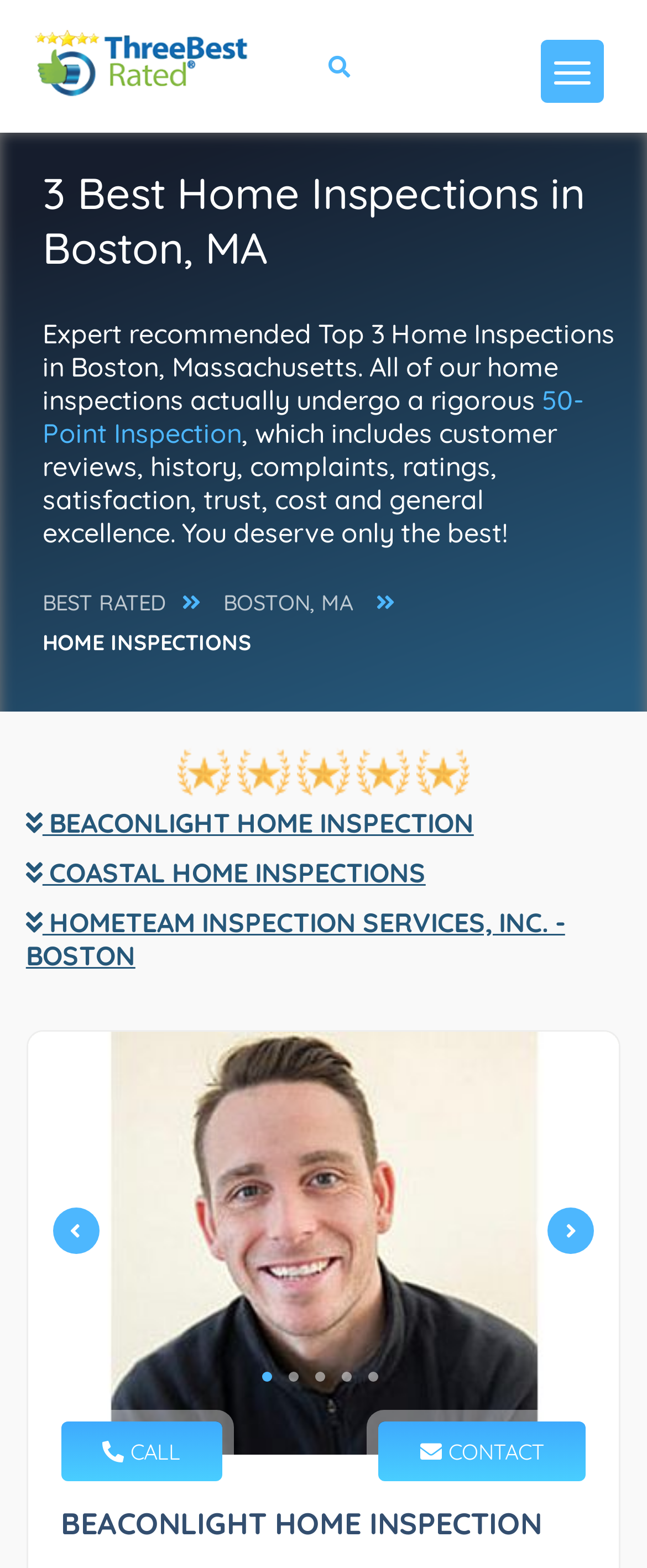Give a one-word or phrase response to the following question: What is the location of the recommended home inspections?

Boston, MA